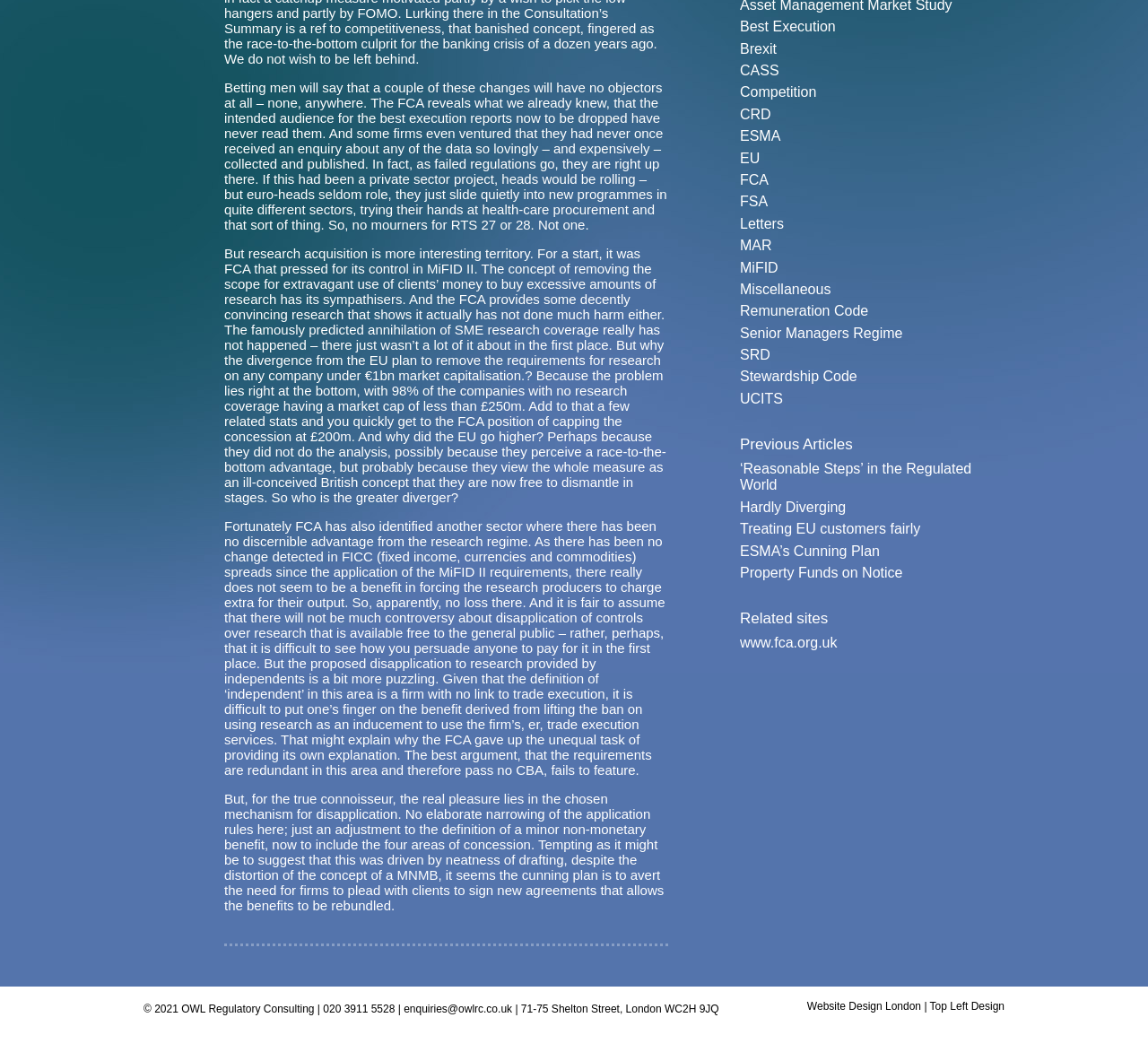Locate the bounding box coordinates of the UI element described by: "Best Execution". Provide the coordinates as four float numbers between 0 and 1, formatted as [left, top, right, bottom].

[0.645, 0.018, 0.728, 0.032]